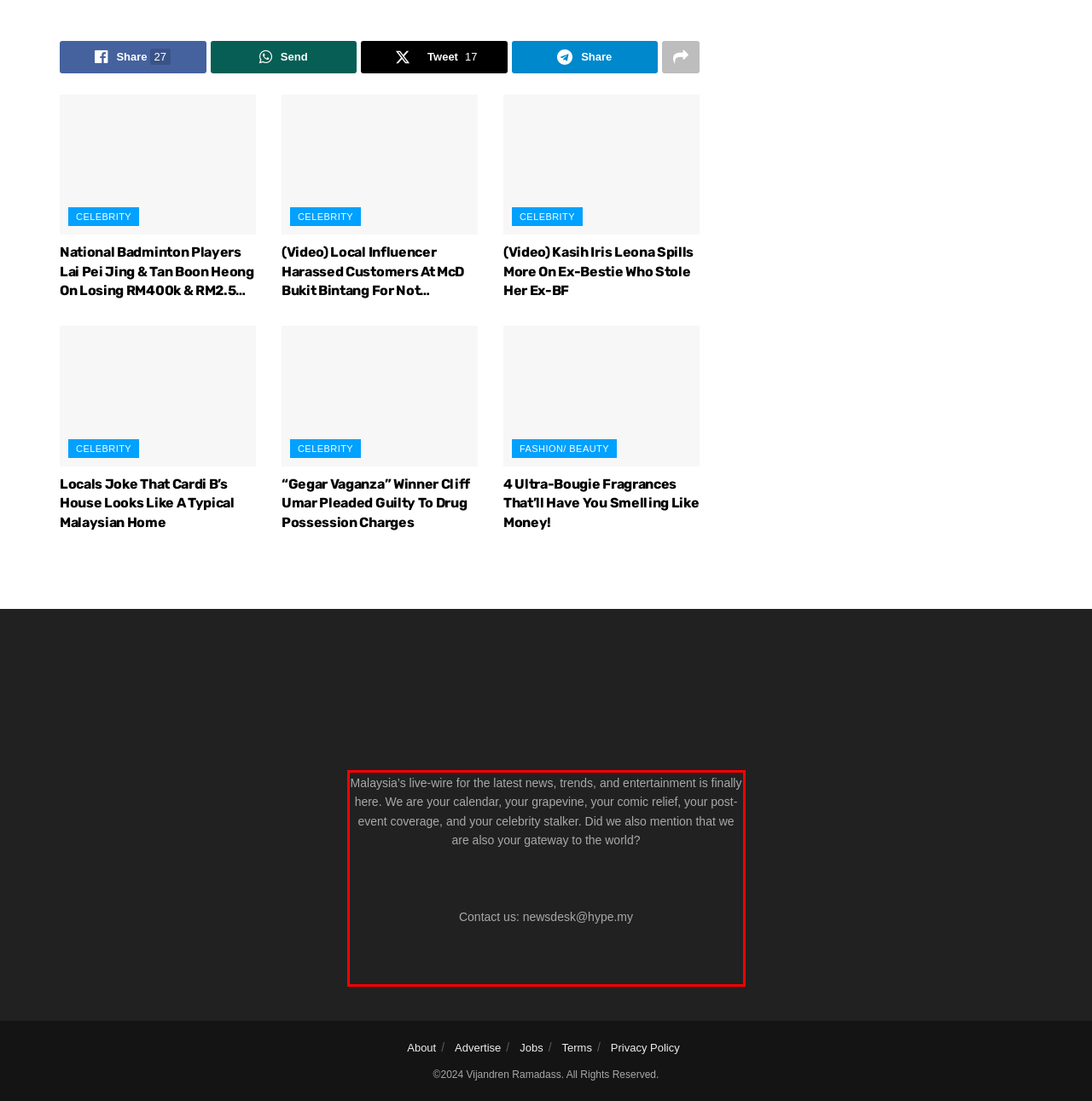You are provided with a screenshot of a webpage that includes a UI element enclosed in a red rectangle. Extract the text content inside this red rectangle.

Malaysia’s live-wire for the latest news, trends, and entertainment is finally here. We are your calendar, your grapevine, your comic relief, your post-event coverage, and your celebrity stalker. Did we also mention that we are also your gateway to the world? Contact us: newsdesk@hype.my